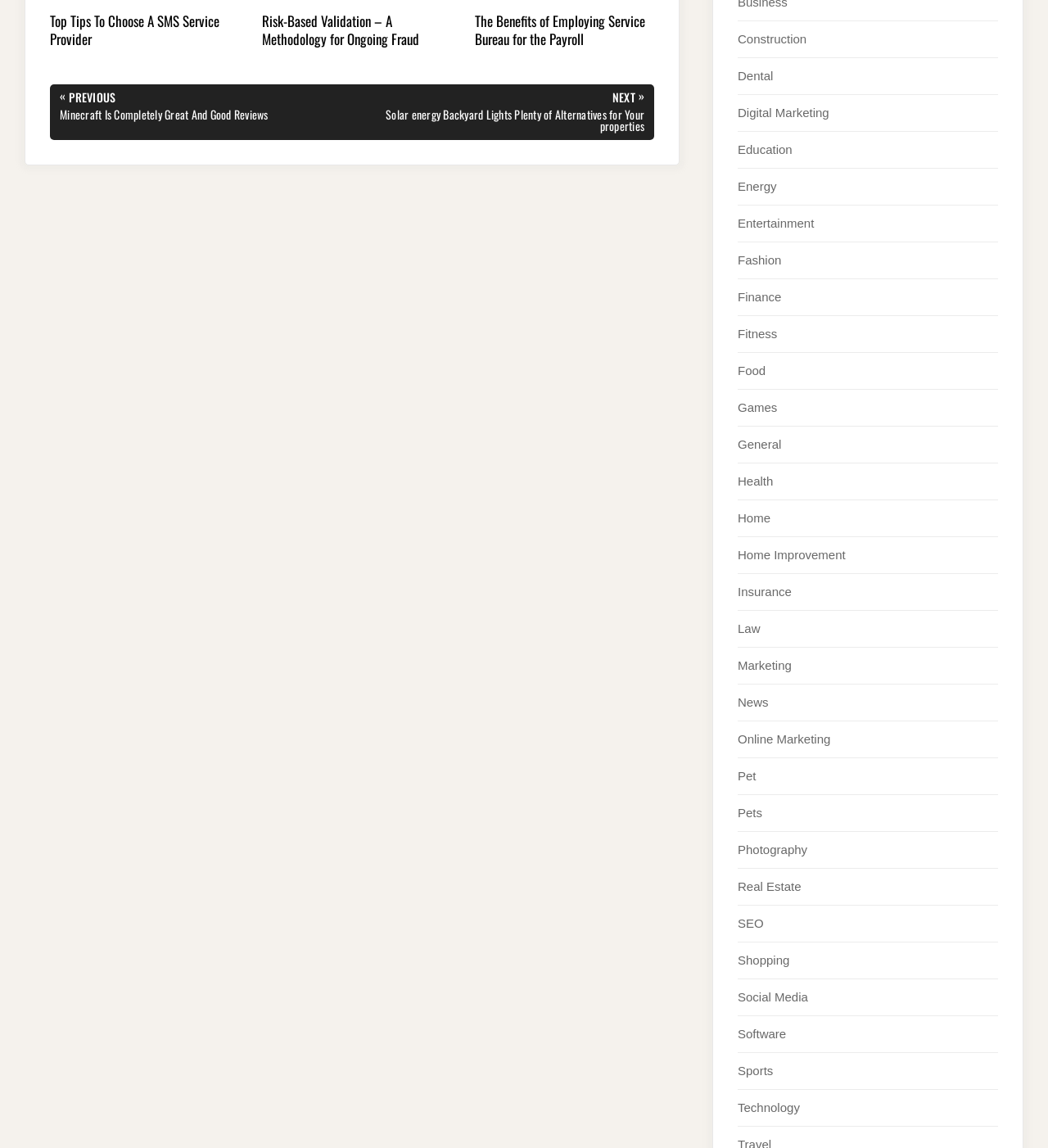Please provide a short answer using a single word or phrase for the question:
How many headings are present on the webpage?

3